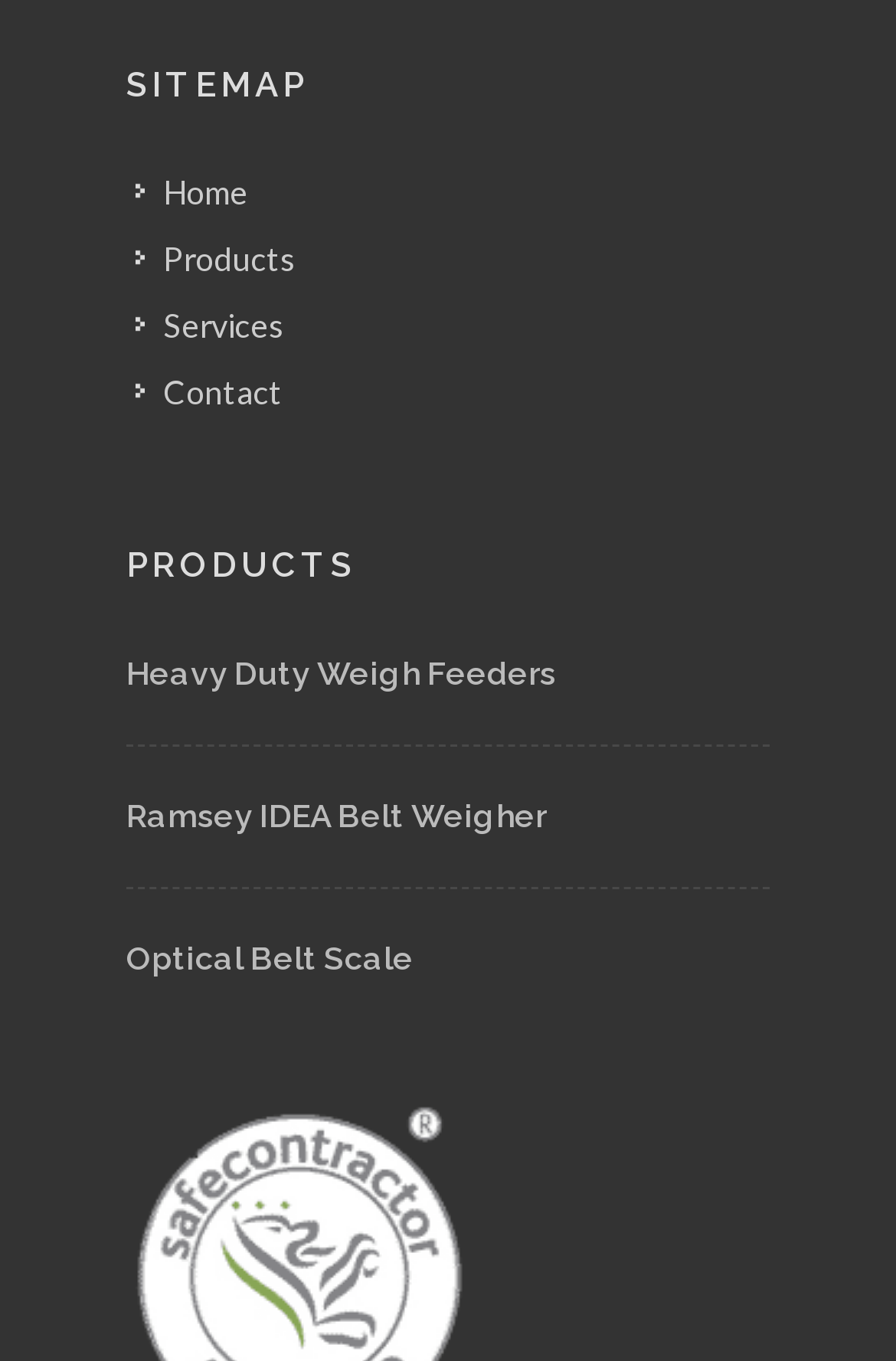How many main categories are there?
From the screenshot, supply a one-word or short-phrase answer.

4